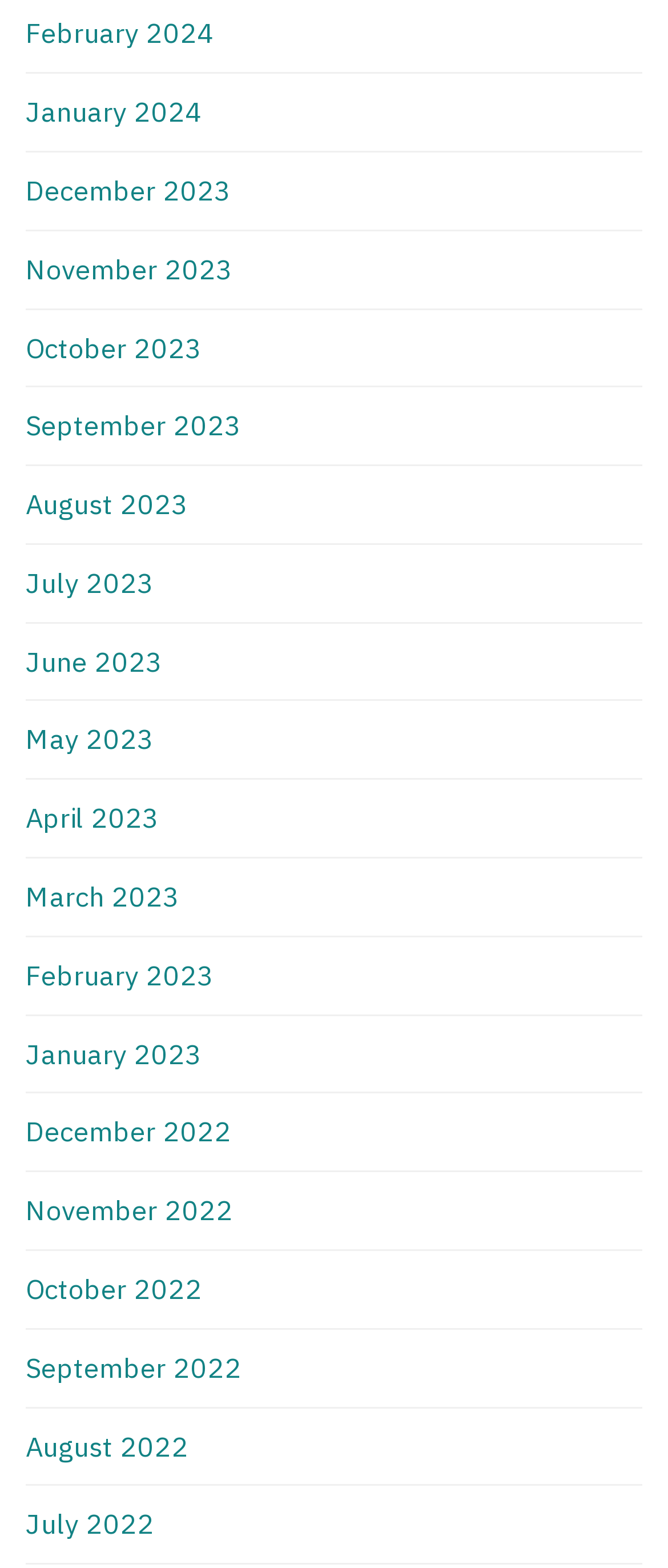Find the bounding box coordinates of the clickable area required to complete the following action: "Read 'It’s a 10 / 10 – Congratulations to Wallsend Boys Club U16’s Yellows Players & Coaches!' article".

None